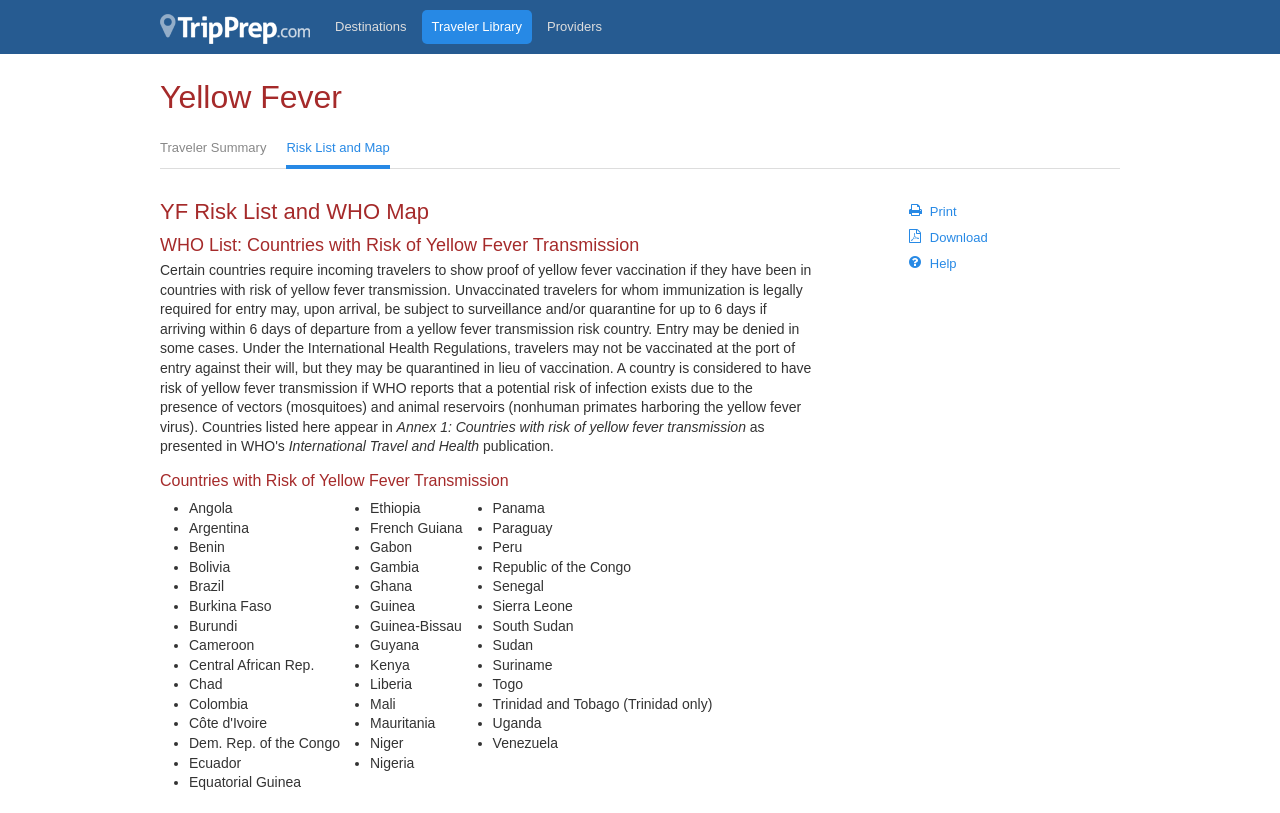Find the bounding box coordinates for the UI element whose description is: "Risk List and Map". The coordinates should be four float numbers between 0 and 1, in the format [left, top, right, bottom].

[0.224, 0.161, 0.305, 0.208]